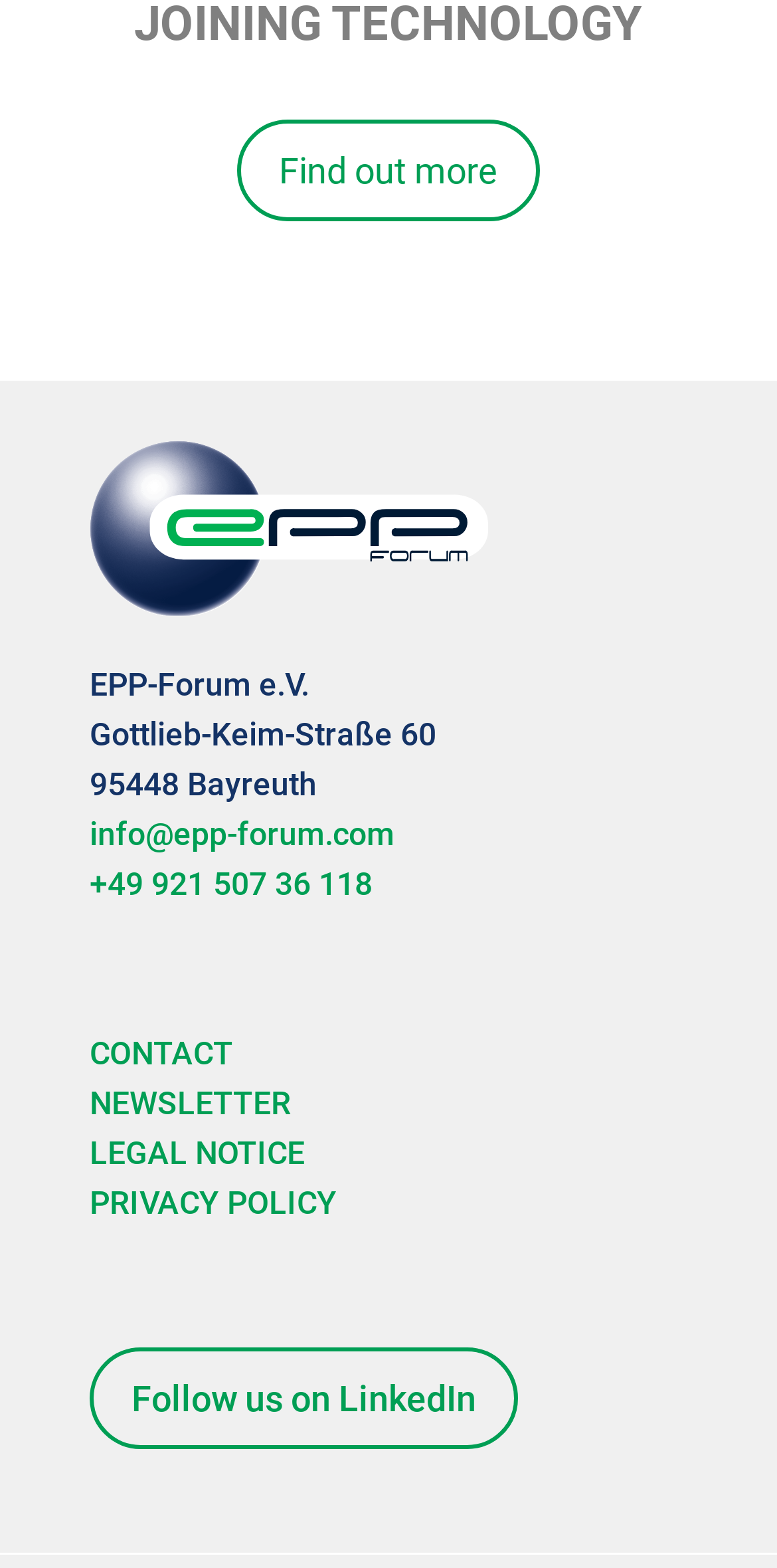Identify the bounding box coordinates of the HTML element based on this description: "info@epp-forum.com".

[0.115, 0.52, 0.508, 0.545]